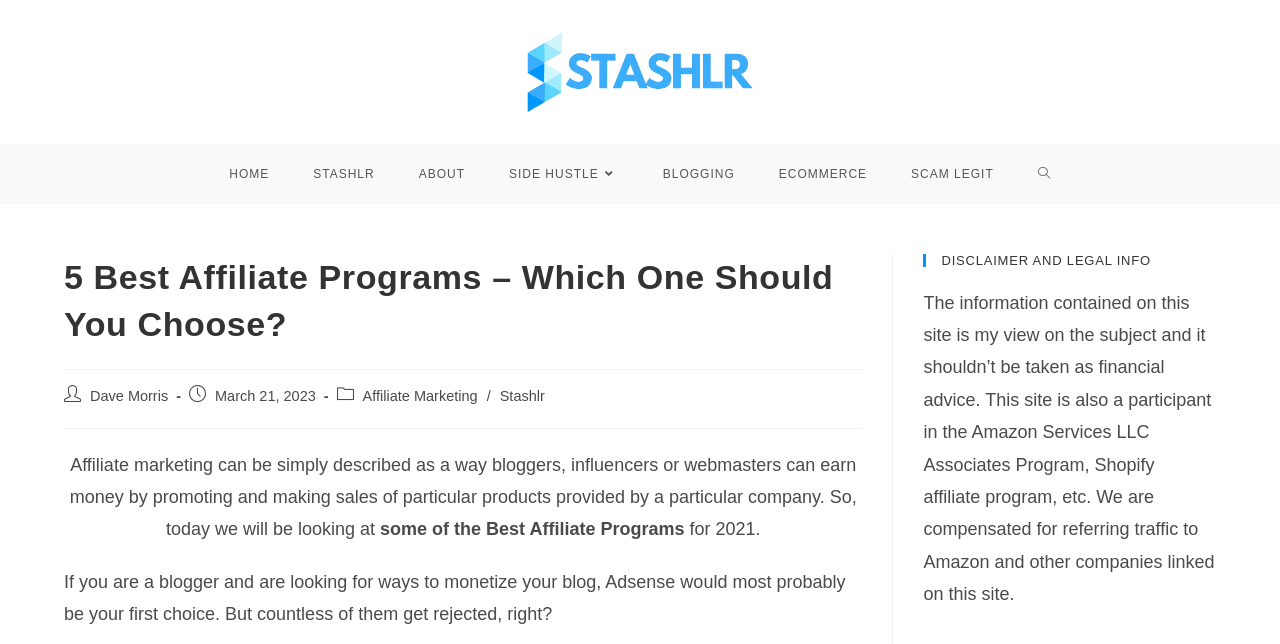Using the information shown in the image, answer the question with as much detail as possible: What is the topic of the blog post?

The topic of the blog post can be determined by looking at the category of the post, which is 'Affiliate Marketing', and also by reading the introductory paragraph that explains what affiliate marketing is.